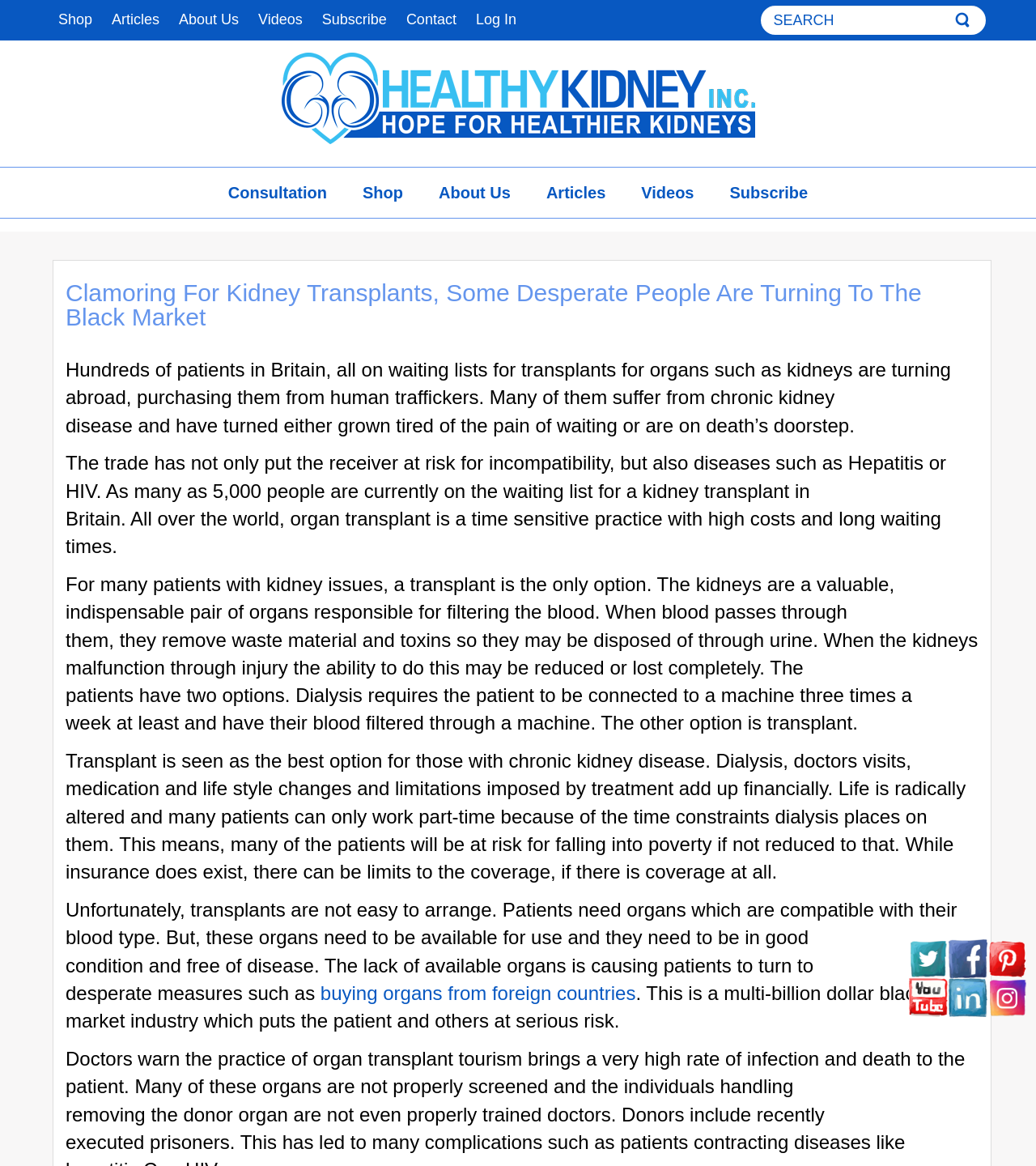Identify the bounding box coordinates for the element you need to click to achieve the following task: "Search for something". The coordinates must be four float values ranging from 0 to 1, formatted as [left, top, right, bottom].

[0.732, 0.003, 0.953, 0.031]